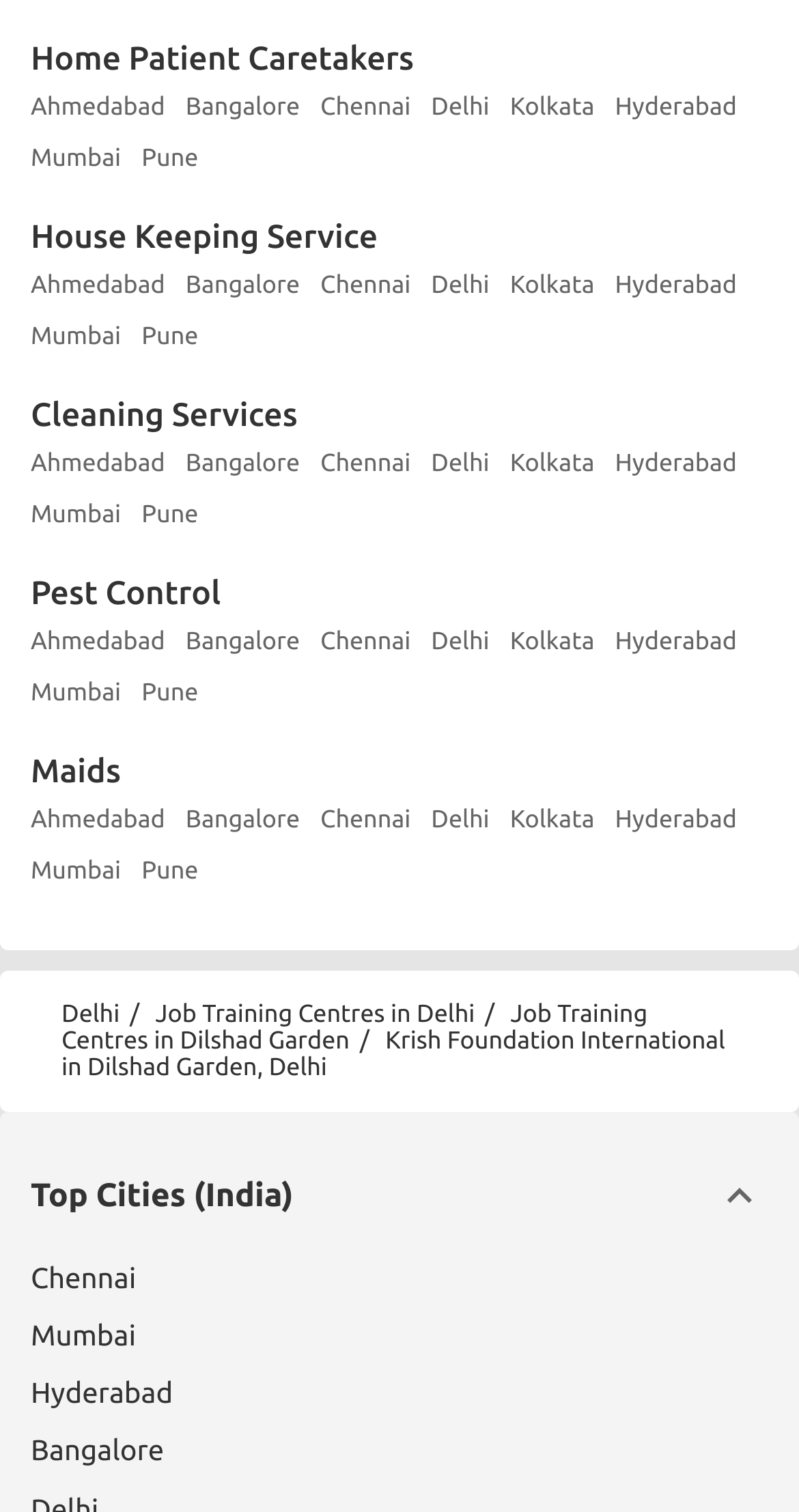Can you give a comprehensive explanation to the question given the content of the image?
What is the purpose of the image on the bottom right corner?

The image on the bottom right corner is likely to be a decorative element or part of the website's branding, as it does not seem to serve any functional purpose or provide any specific information.